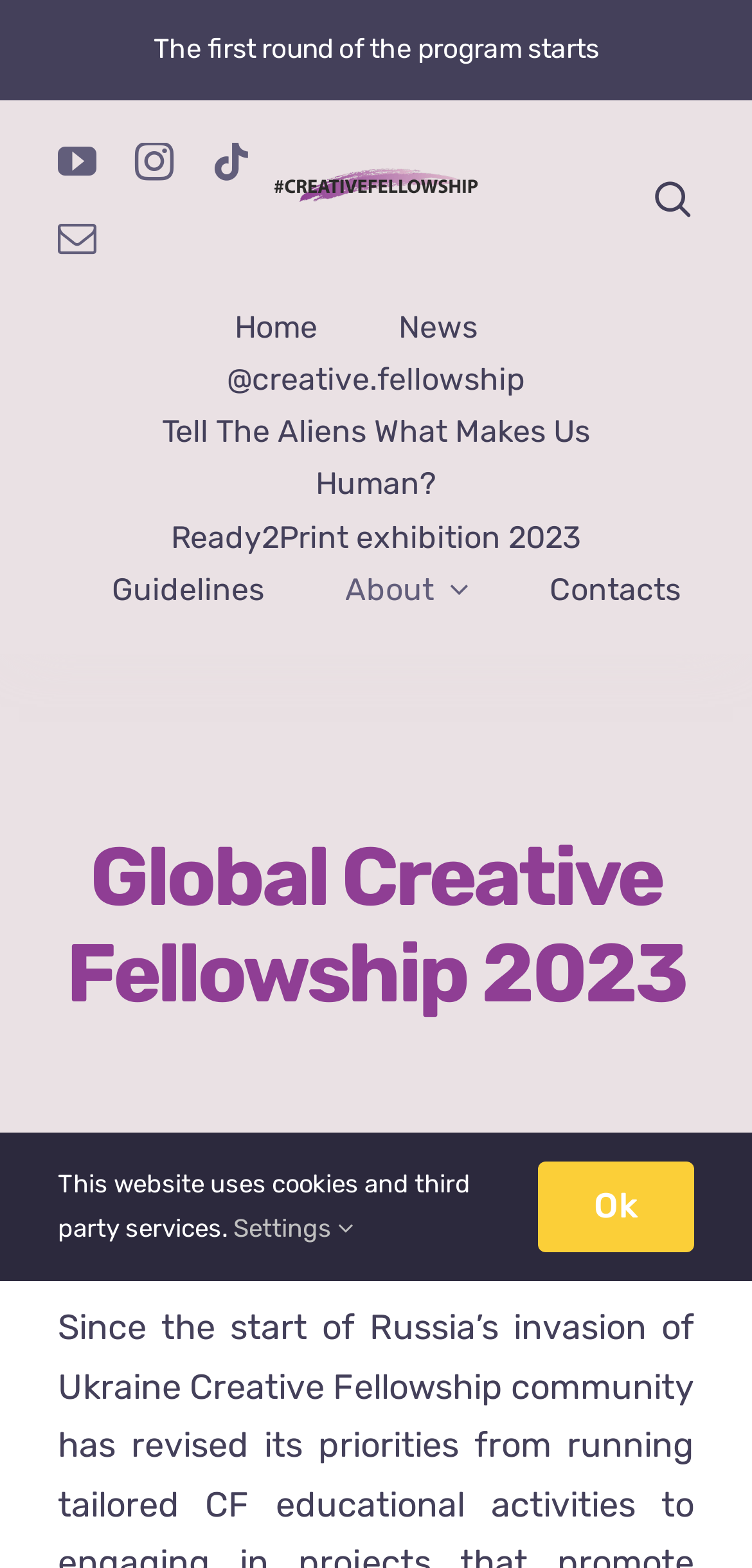Please identify the bounding box coordinates of the clickable element to fulfill the following instruction: "Search for something". The coordinates should be four float numbers between 0 and 1, i.e., [left, top, right, bottom].

[0.867, 0.088, 0.923, 0.167]